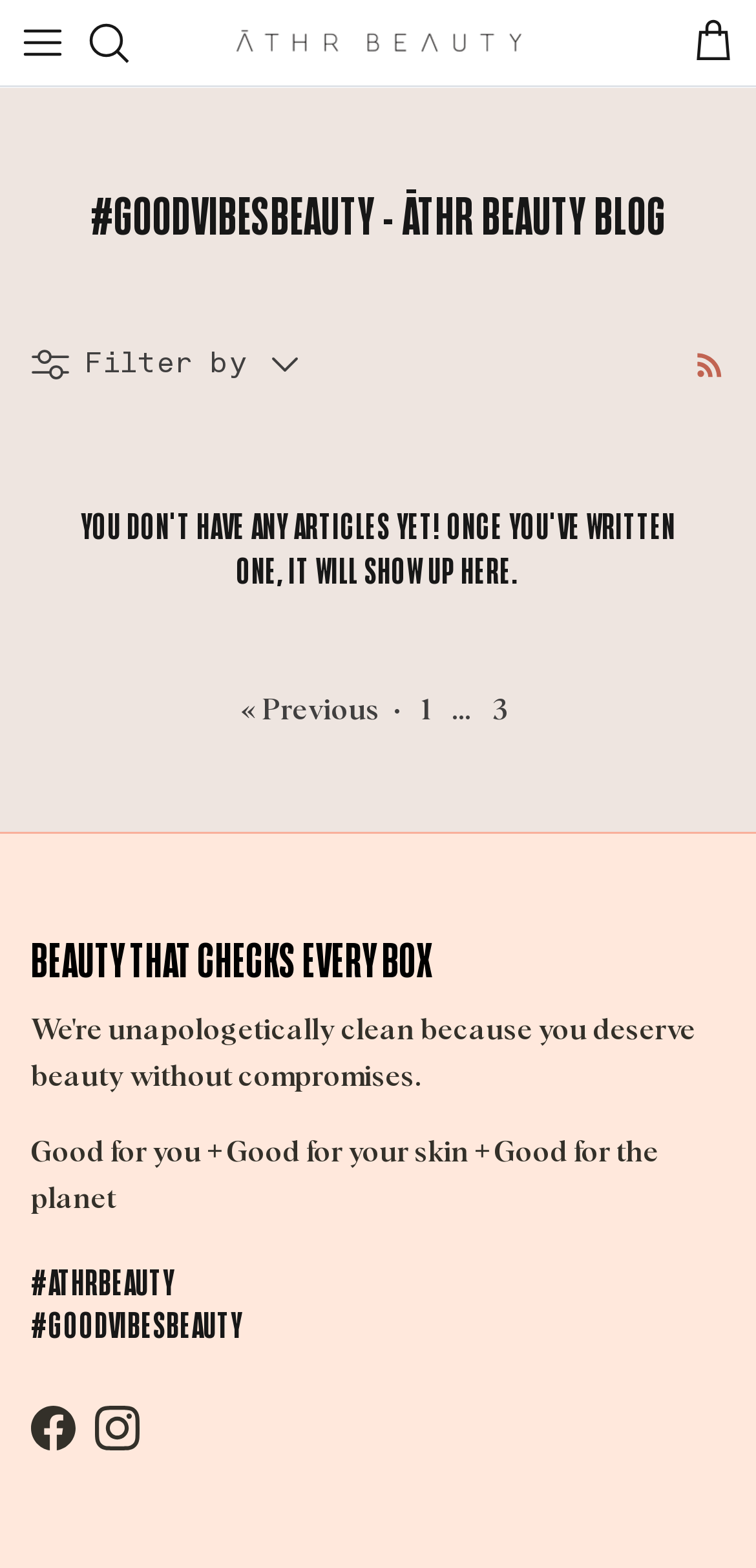Find the bounding box coordinates of the area that needs to be clicked in order to achieve the following instruction: "View cart". The coordinates should be specified as four float numbers between 0 and 1, i.e., [left, top, right, bottom].

[0.887, 0.0, 1.0, 0.054]